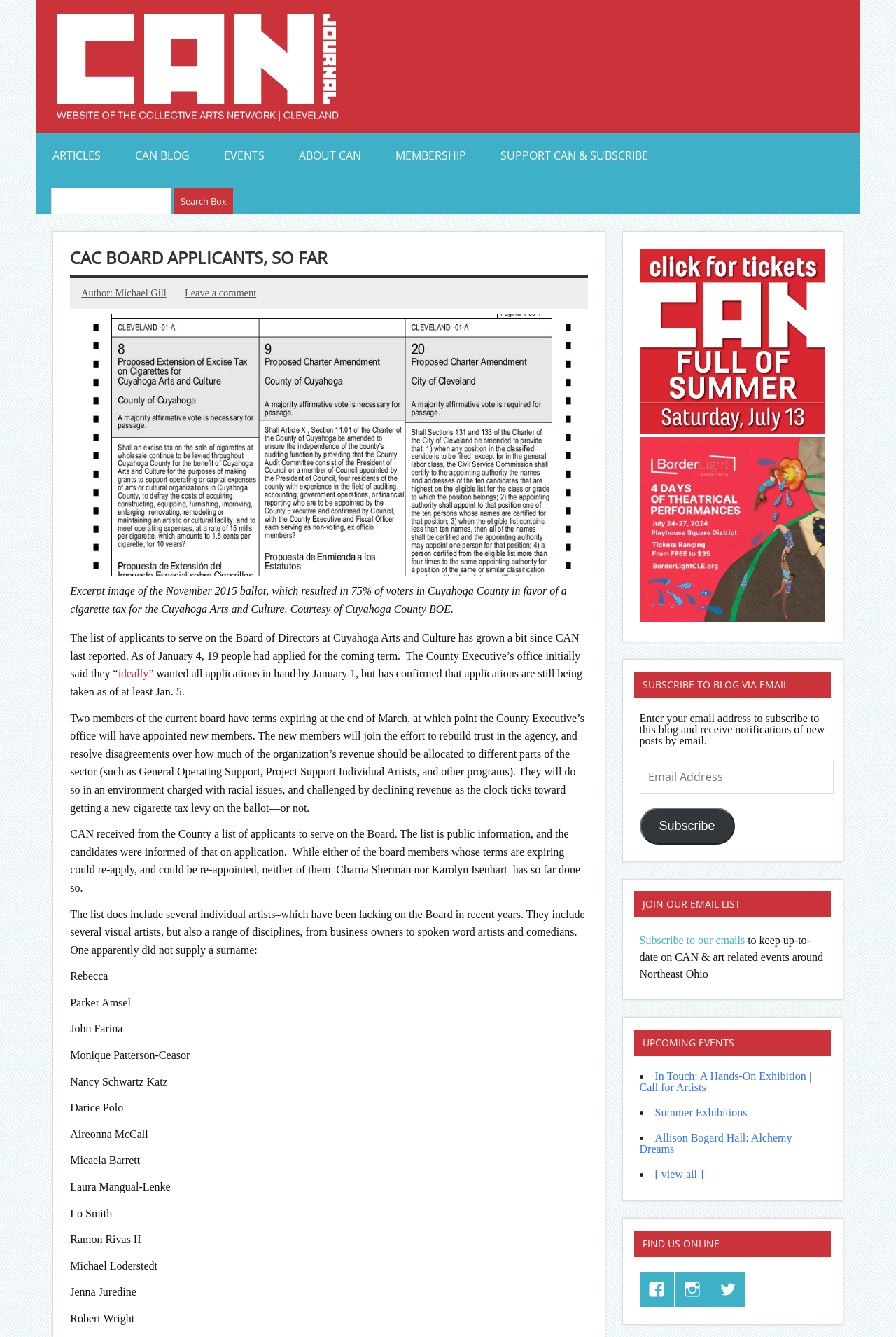Please find the bounding box coordinates of the element that you should click to achieve the following instruction: "Subscribe to the blog via email". The coordinates should be presented as four float numbers between 0 and 1: [left, top, right, bottom].

[0.714, 0.569, 0.93, 0.593]